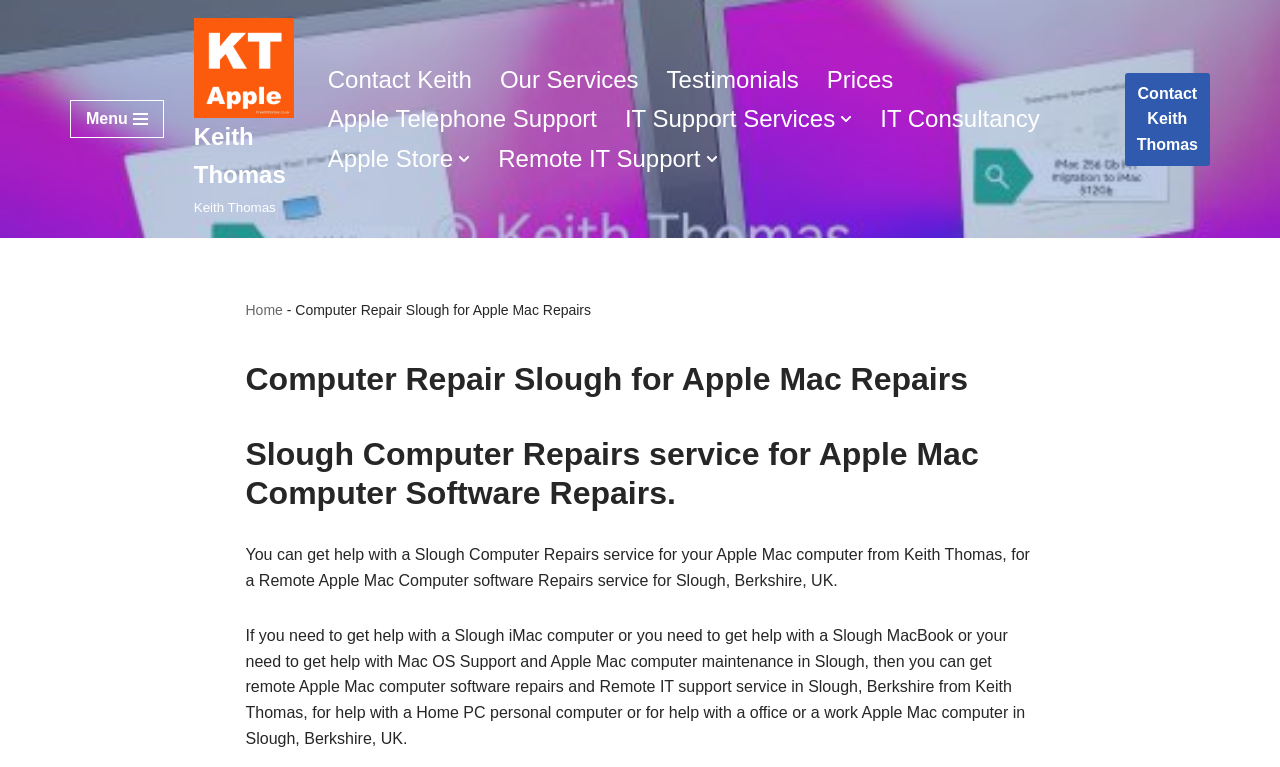Please answer the following question using a single word or phrase: 
How can you contact Keith Thomas?

Click on 'Contact Keith'